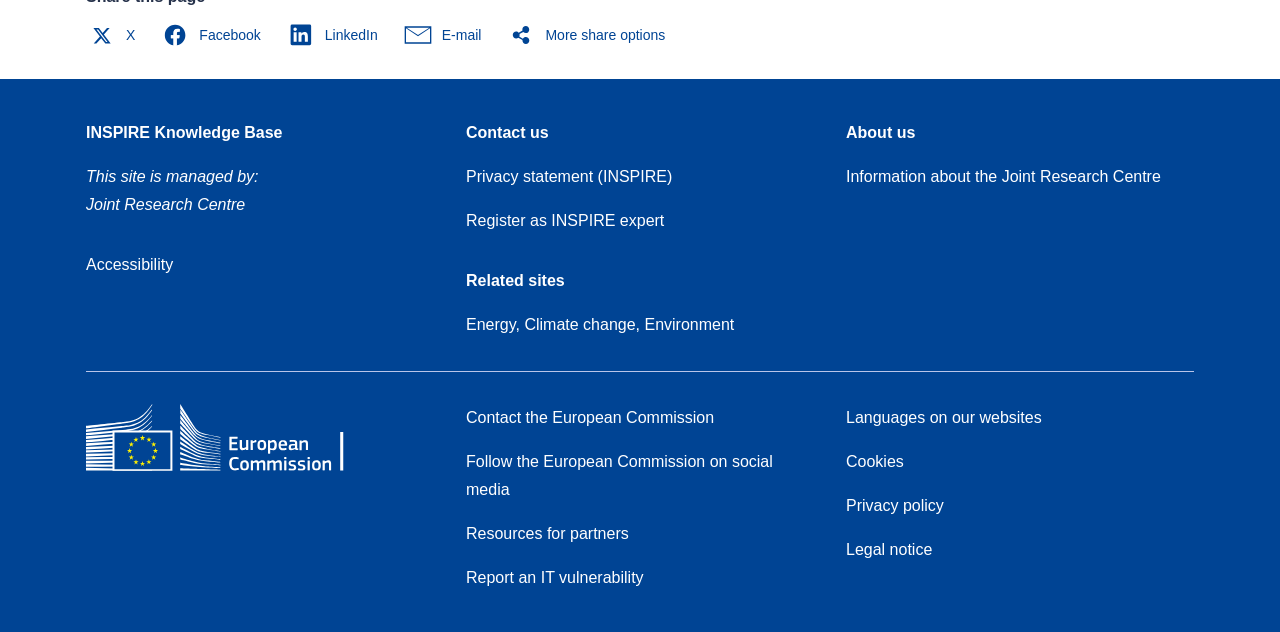Respond concisely with one word or phrase to the following query:
What is the name of the knowledge base?

INSPIRE Knowledge Base